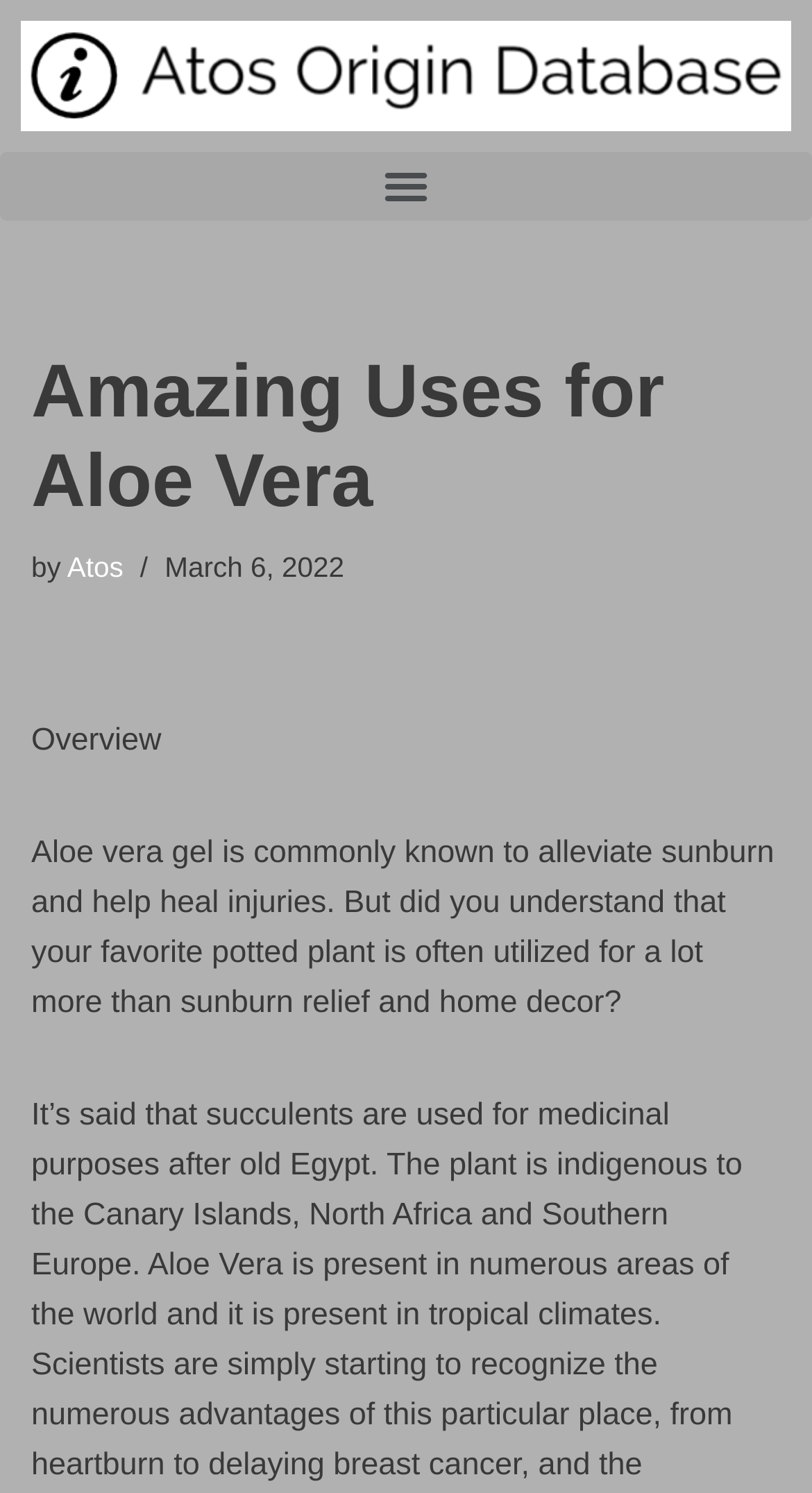What is the first sentence of the article?
Please provide a single word or phrase as your answer based on the screenshot.

Aloe vera gel is commonly known to alleviate sunburn and help heal injuries.